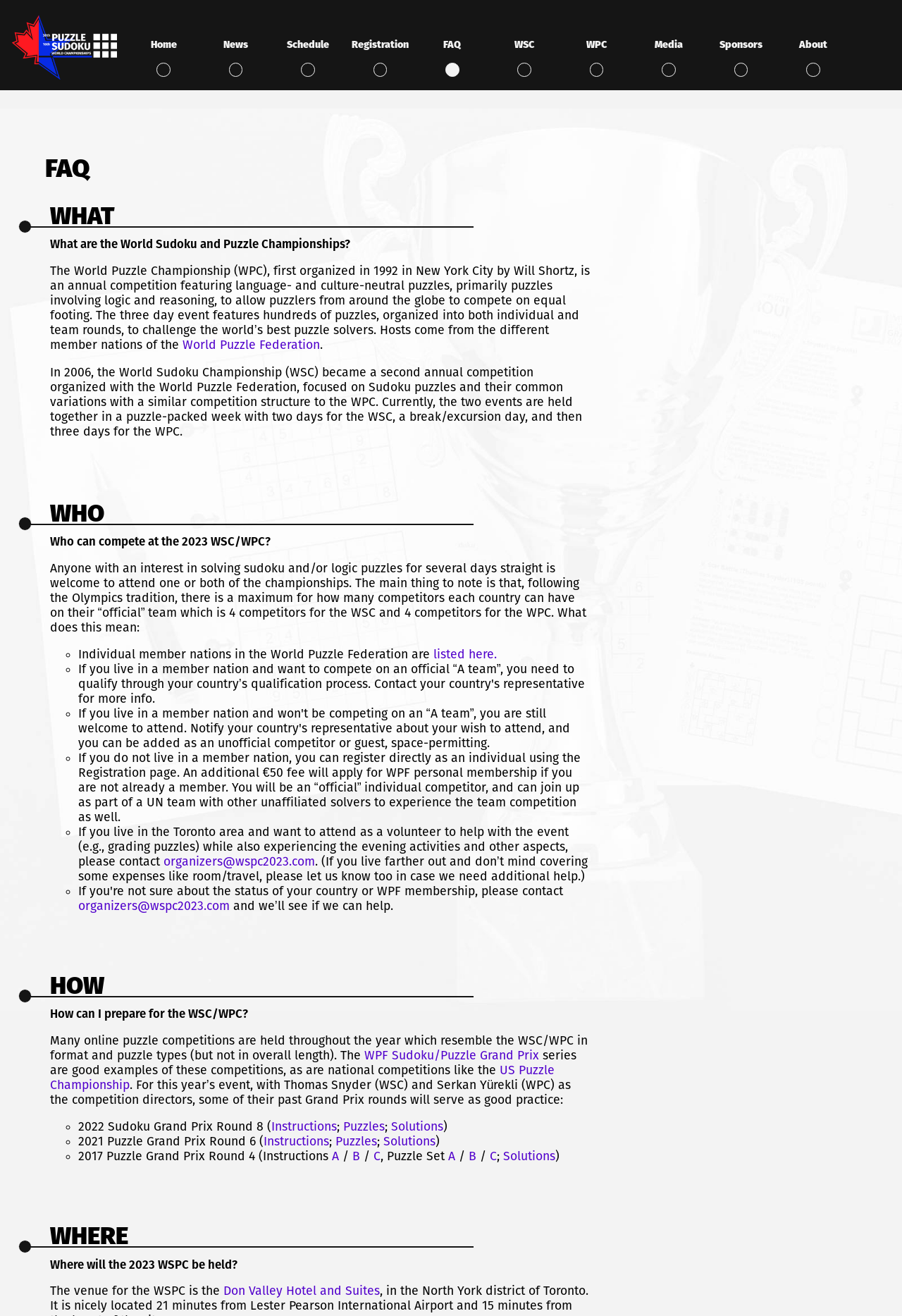By analyzing the image, answer the following question with a detailed response: How many competitors can each country have on their official team for the WSC?

The webpage states that, following the Olympics tradition, there is a maximum for how many competitors each country can have on their “official” team which is 4 competitors for the WSC.